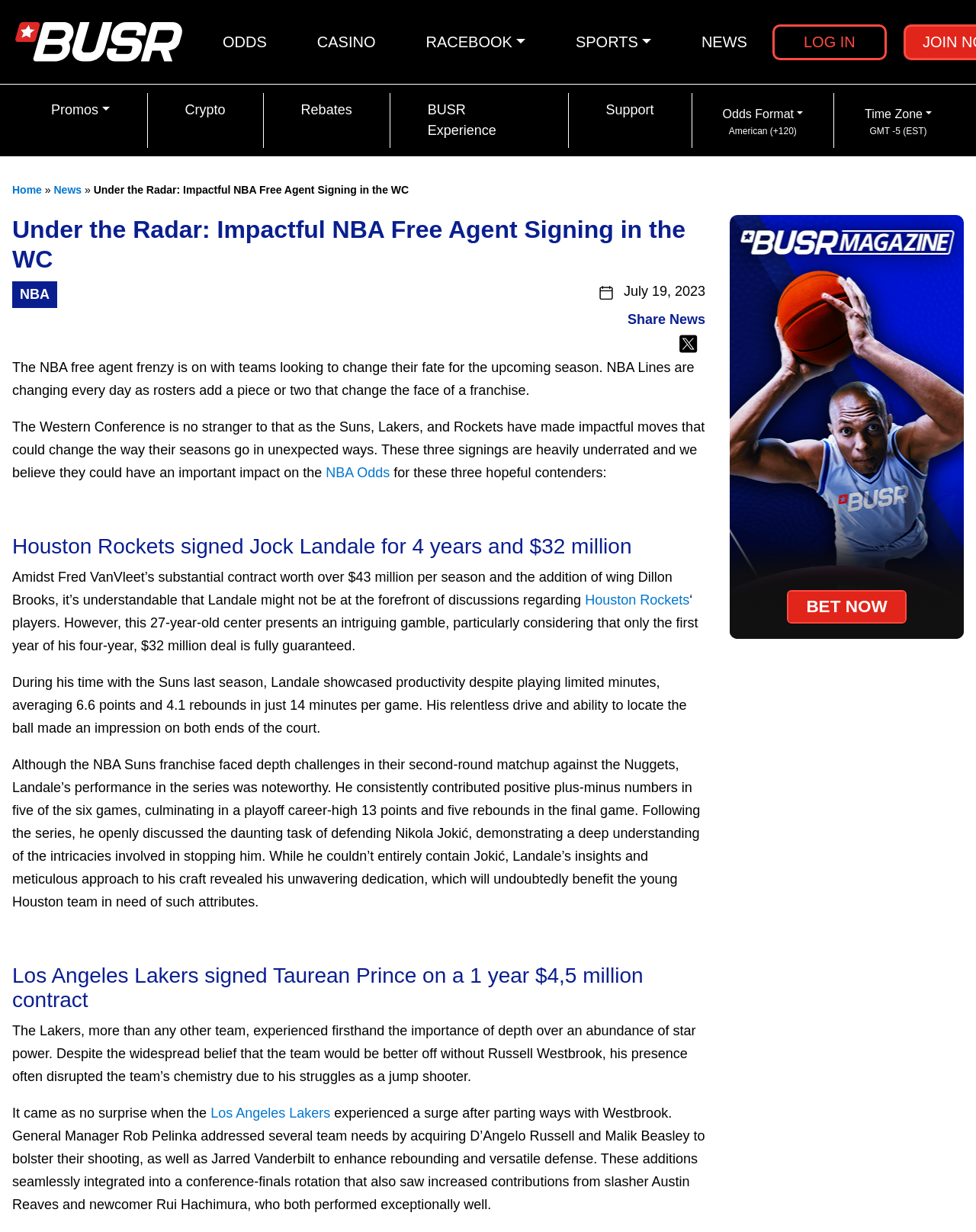What is the topic of the article?
By examining the image, provide a one-word or phrase answer.

NBA Free Agent Signing